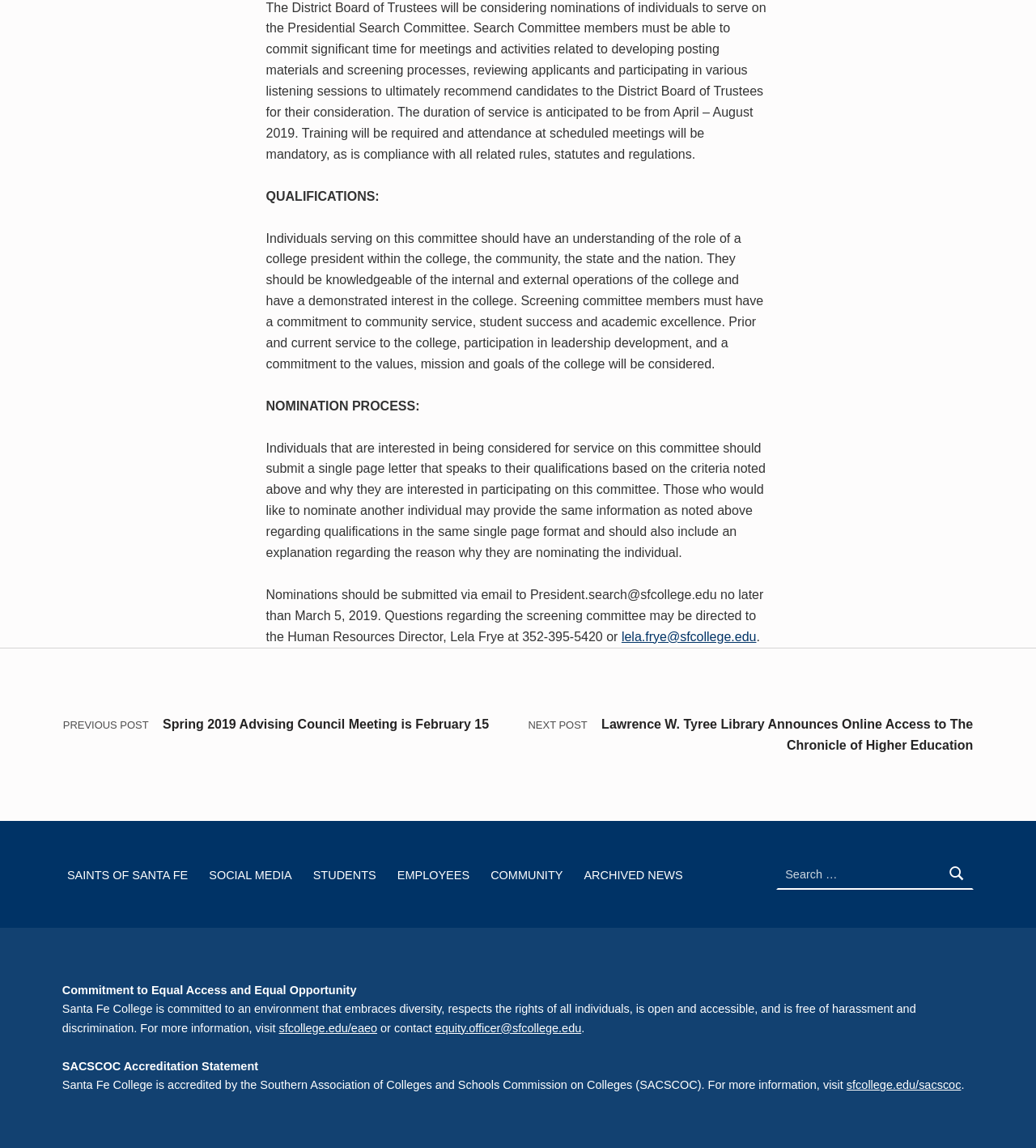Please find the bounding box for the UI component described as follows: "Archived News".

[0.559, 0.748, 0.664, 0.775]